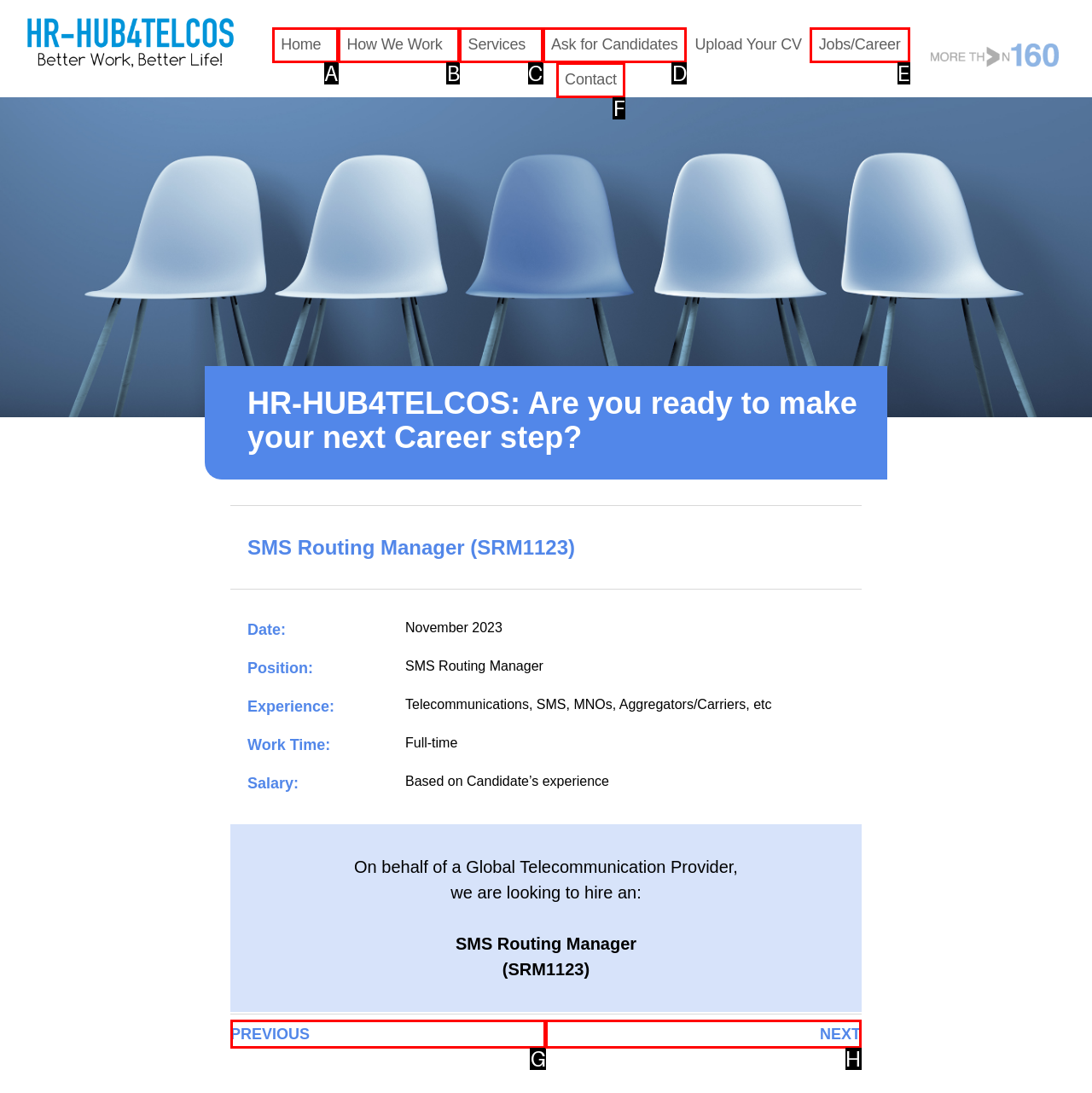What is the letter of the UI element you should click to View Jobs/Career? Provide the letter directly.

E